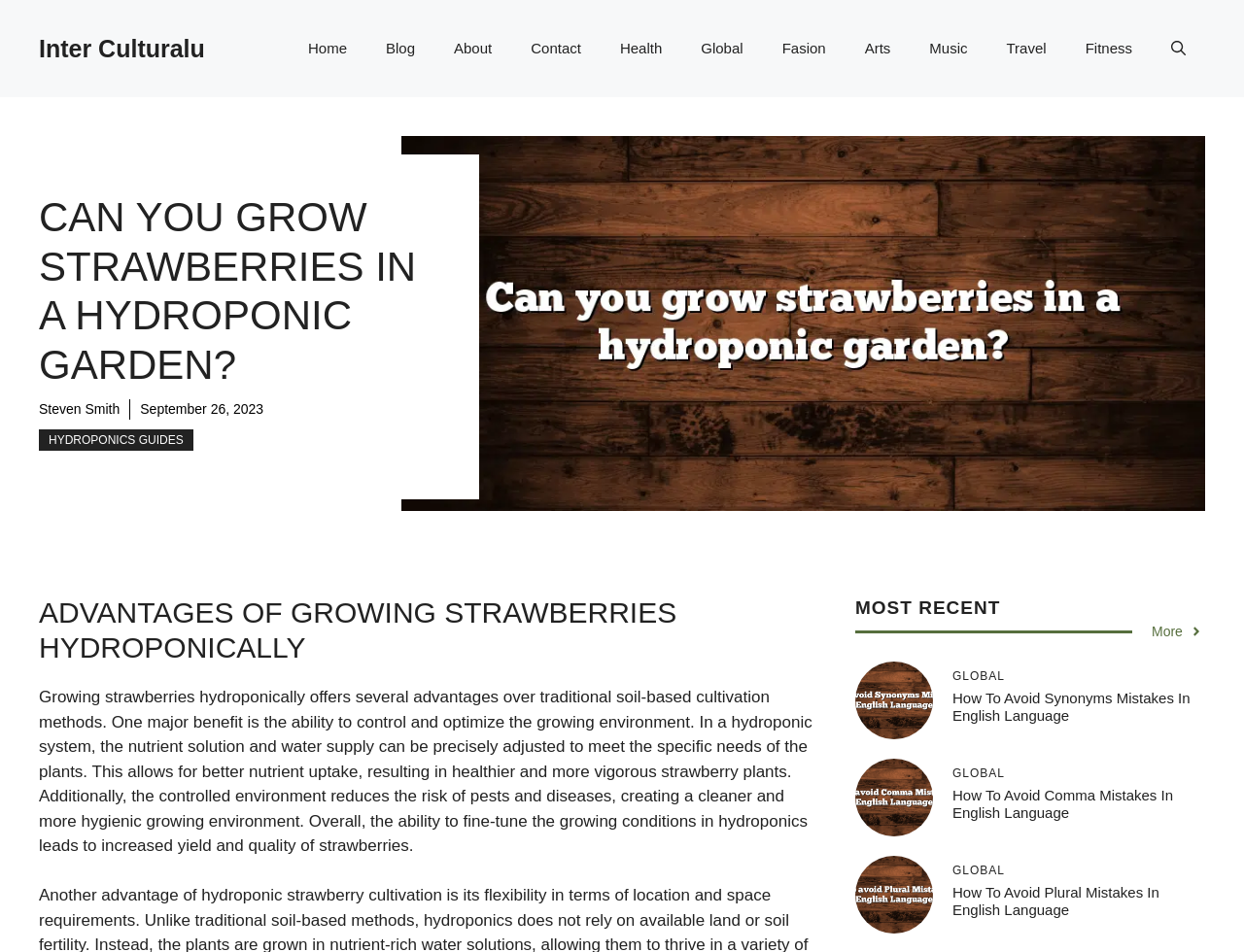Can you give a comprehensive explanation to the question given the content of the image?
What is the category of the article 'How to avoid Synonyms Mistakes in English Language'?

I determined the category of the article by looking at the heading 'GLOBAL' above the article link 'How to avoid Synonyms Mistakes in English Language', which suggests that the article belongs to the GLOBAL category.